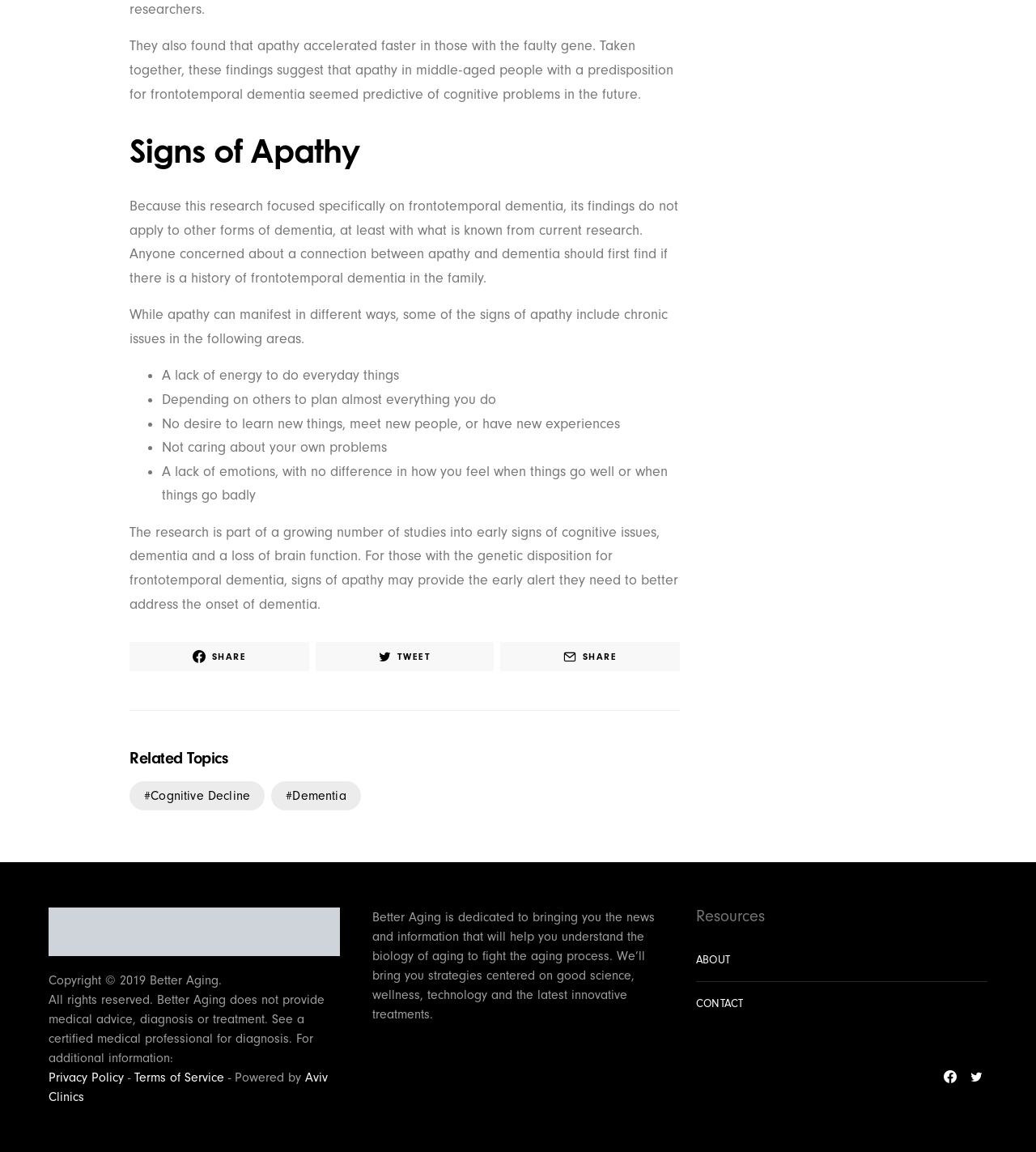Provide a thorough and detailed response to the question by examining the image: 
What is the purpose of Better Aging?

According to the website, Better Aging is dedicated to bringing news and information that will help people understand the biology of aging to fight the aging process. They will provide strategies centered on good science, wellness, technology, and the latest innovative treatments.